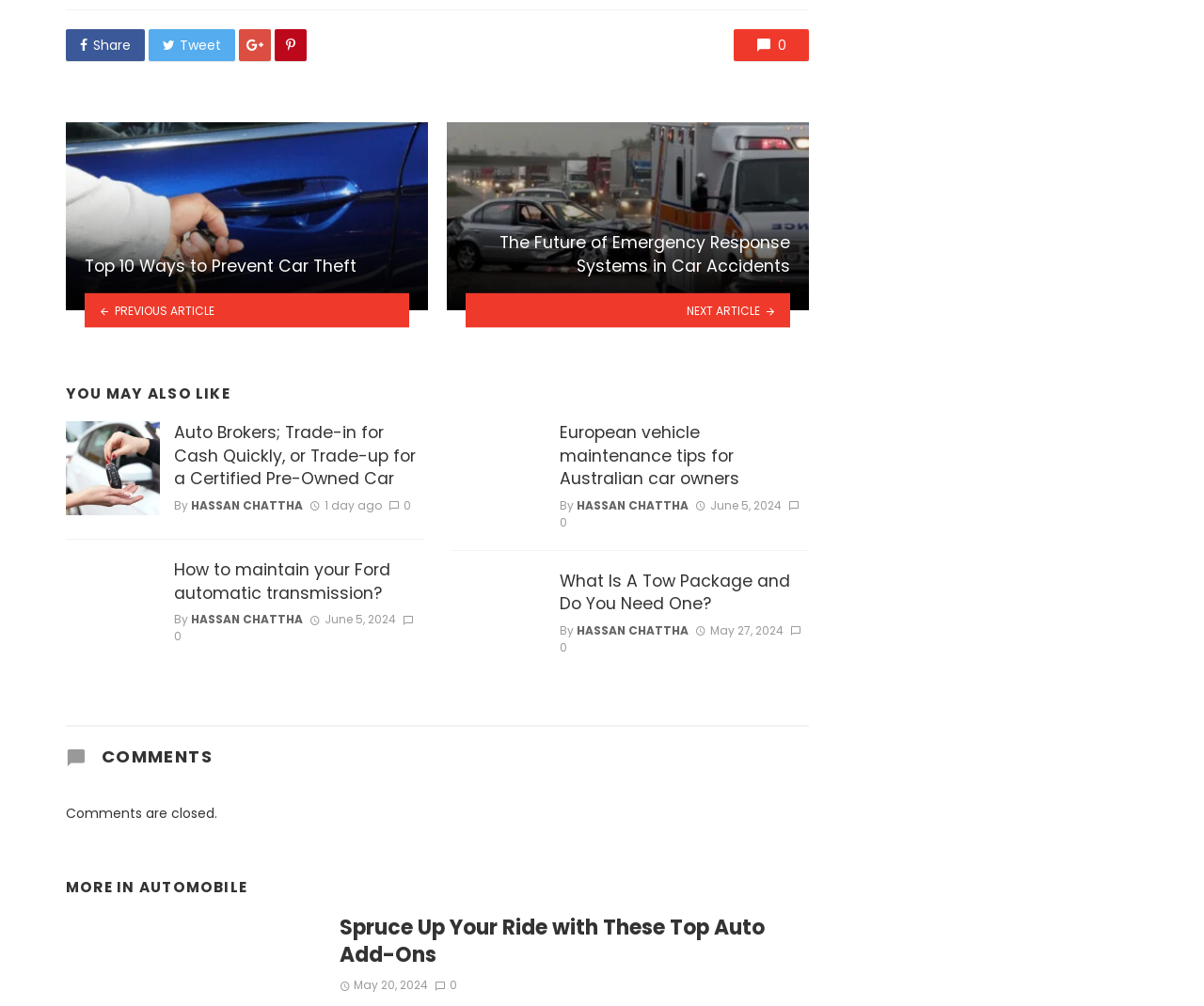Respond to the following query with just one word or a short phrase: 
What is the author of the article 'Auto Brokers; Trade-in for Cash Quickly, or Trade-up for a Certified Pre-Owned Car'?

HASSAN CHATTHA